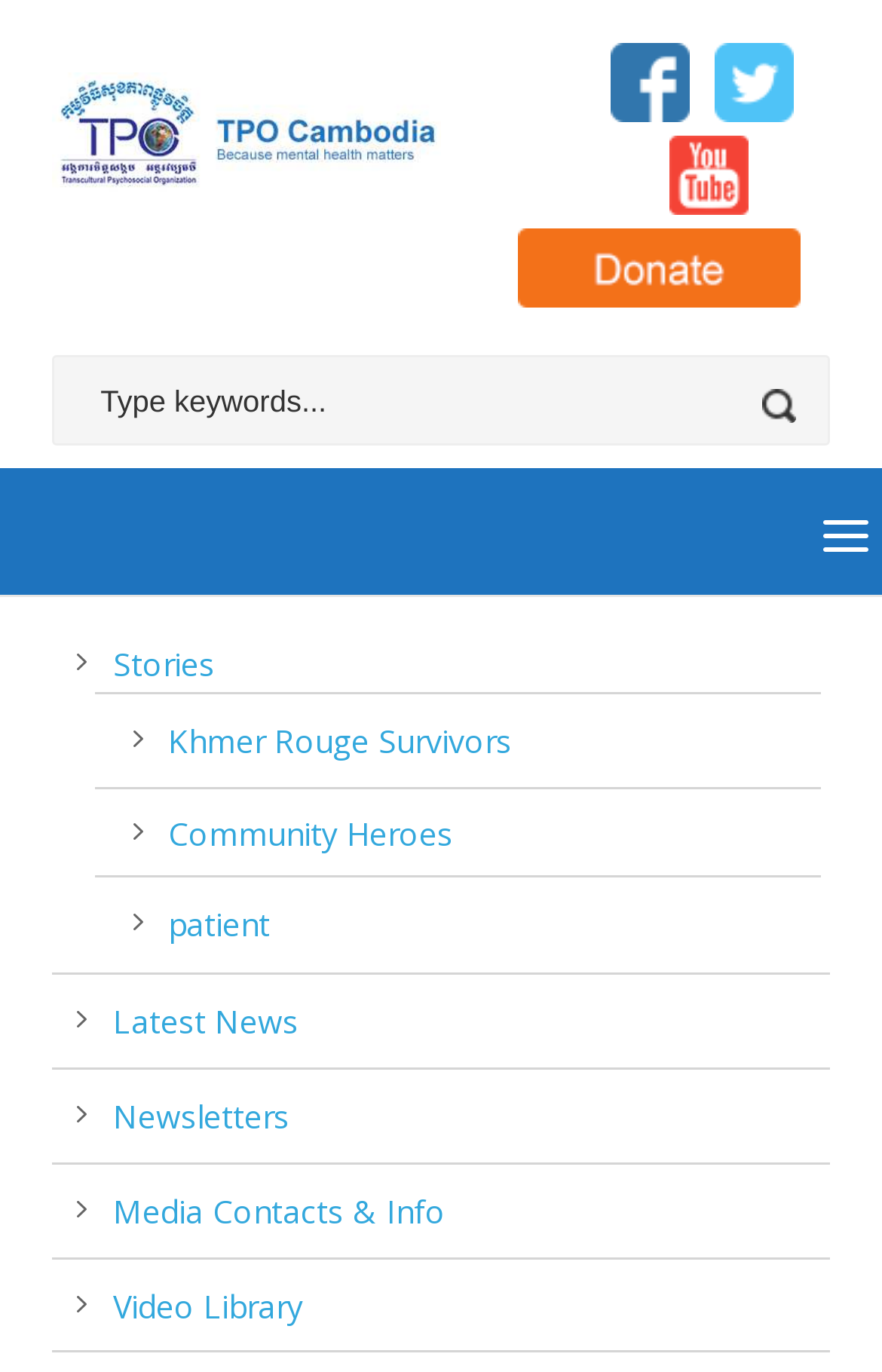Please identify the primary heading of the webpage and give its text content.

Wow! We just hit 3,000 likes on Facebook!